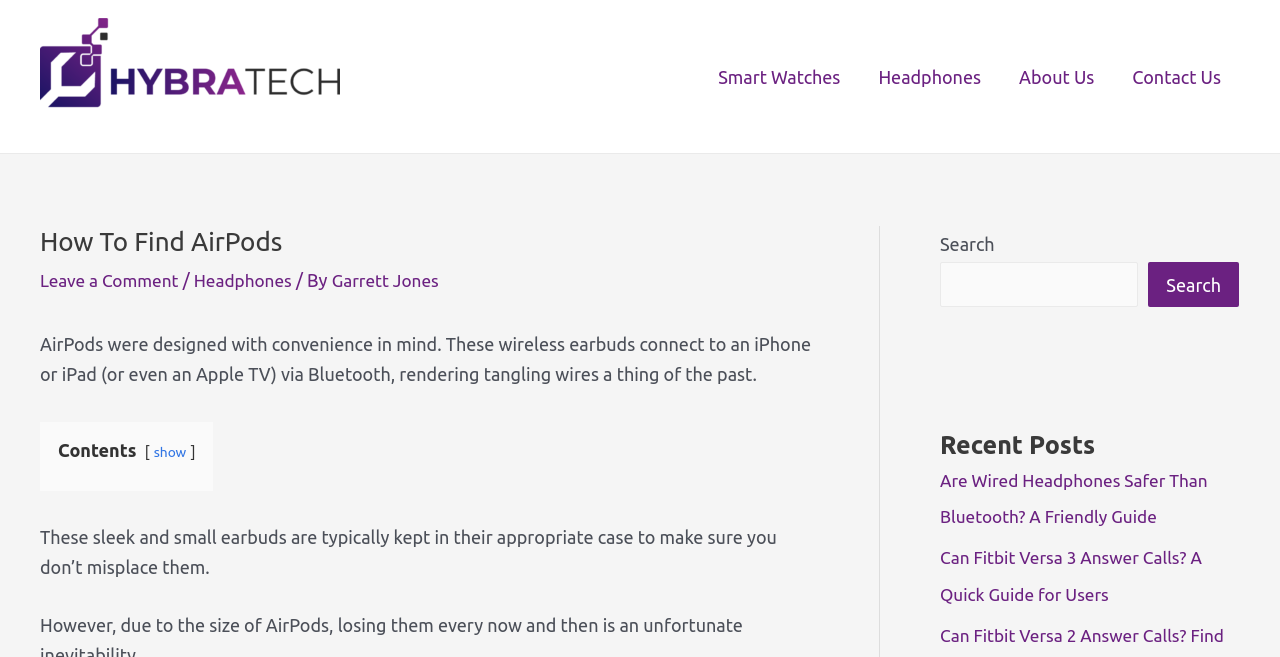Please identify the bounding box coordinates of the area that needs to be clicked to fulfill the following instruction: "Search for something."

[0.734, 0.399, 0.889, 0.47]